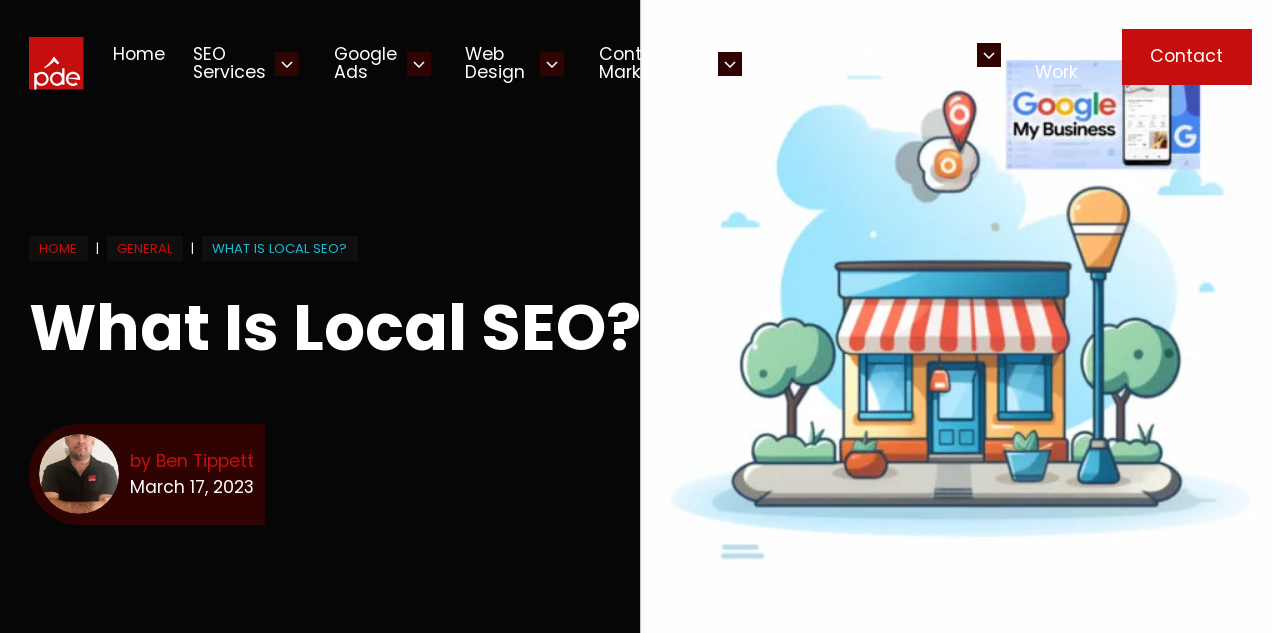What is the environment depicted in the image?
Provide a well-explained and detailed answer to the question.

The peaceful street scene adorned with a streetlamp and greenery evokes a sense of a community-focused environment, which is fitting for the context of local businesses and their online presence.